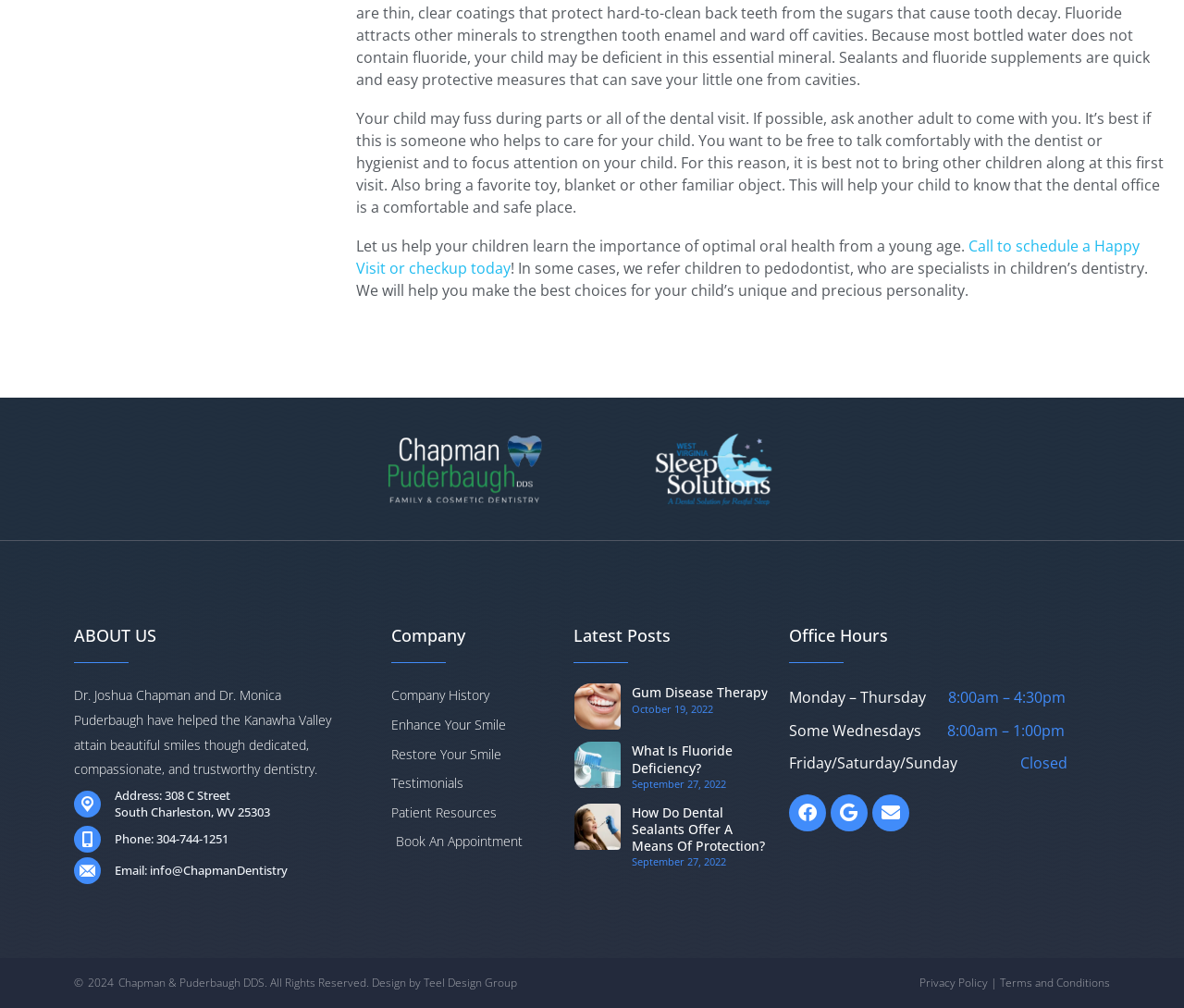Determine the bounding box coordinates of the element's region needed to click to follow the instruction: "Call the office". Provide these coordinates as four float numbers between 0 and 1, formatted as [left, top, right, bottom].

[0.097, 0.824, 0.193, 0.841]